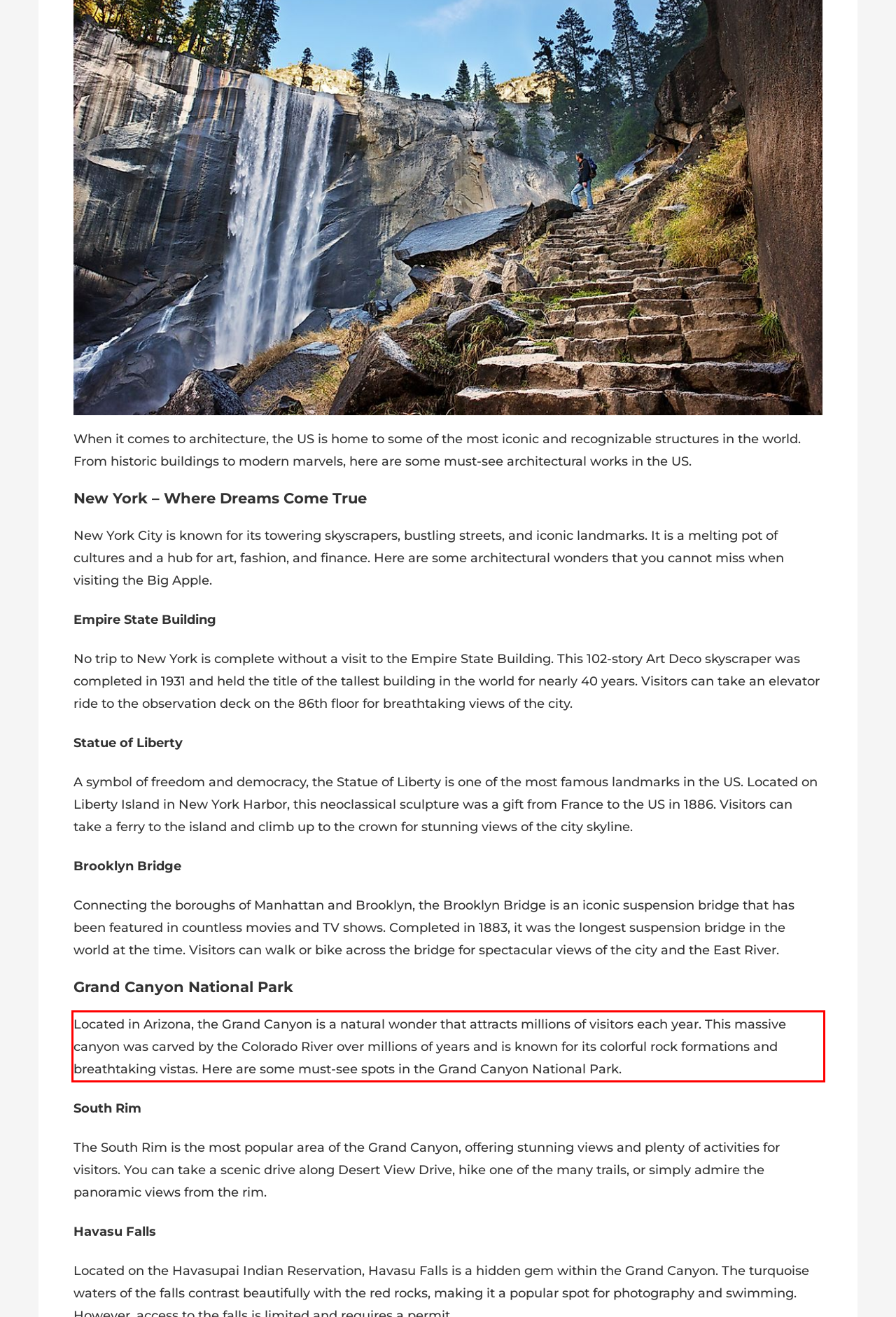Identify the text within the red bounding box on the webpage screenshot and generate the extracted text content.

Located in Arizona, the Grand Canyon is a natural wonder that attracts millions of visitors each year. This massive canyon was carved by the Colorado River over millions of years and is known for its colorful rock formations and breathtaking vistas. Here are some must-see spots in the Grand Canyon National Park.